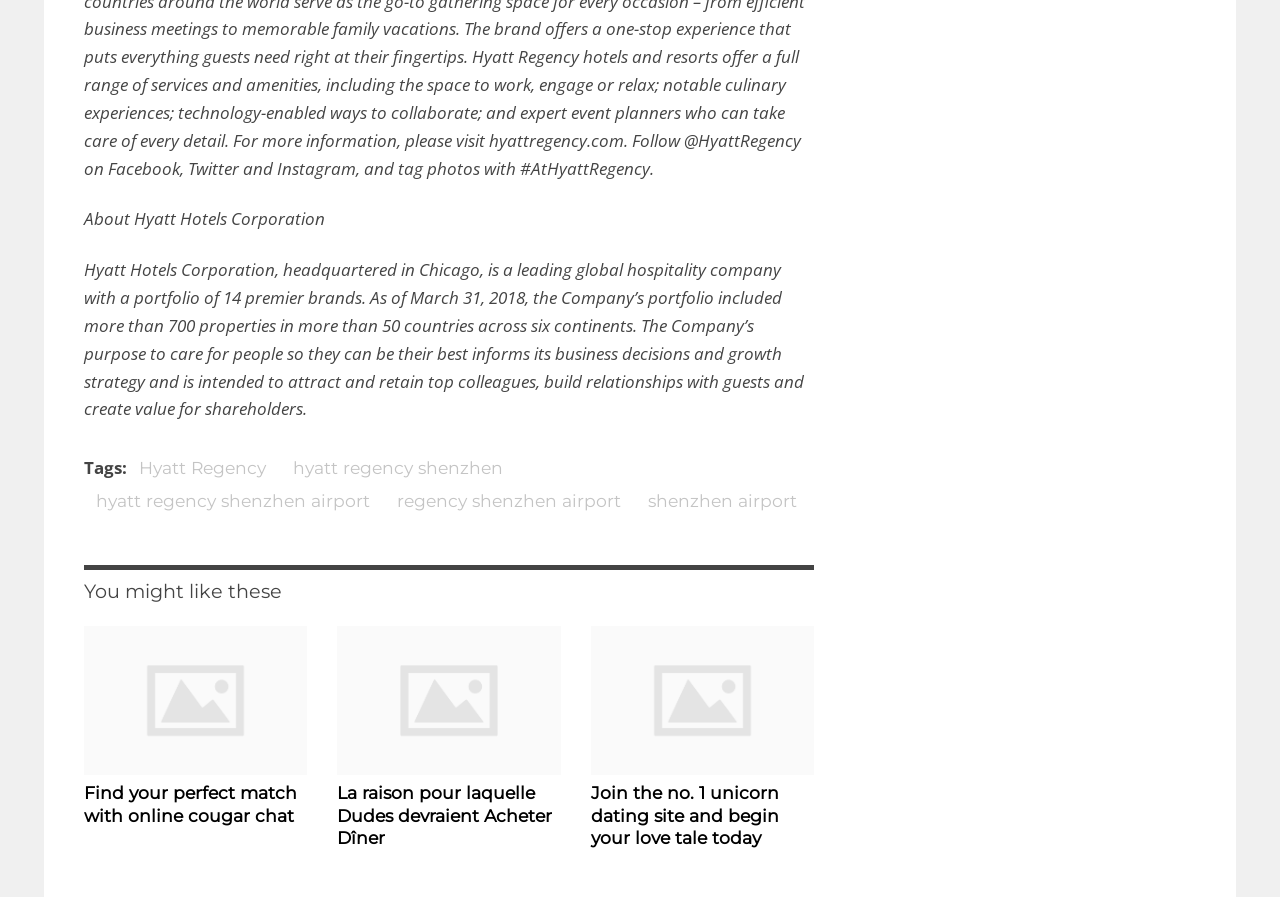Please specify the bounding box coordinates of the clickable section necessary to execute the following command: "Check You might like these".

[0.066, 0.63, 0.636, 0.683]